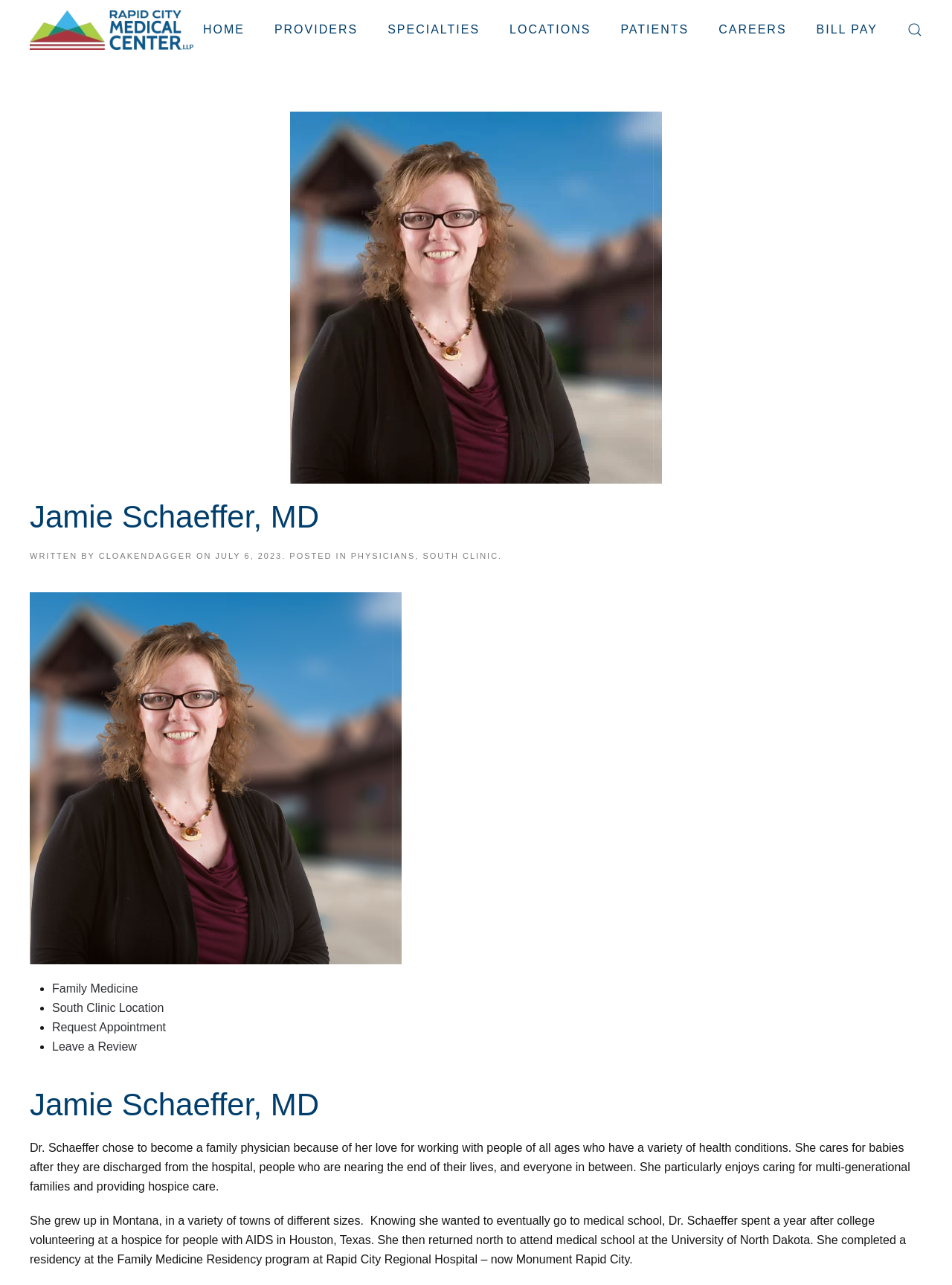Provide the bounding box coordinates, formatted as (top-left x, top-left y, bottom-right x, bottom-right y), with all values being floating point numbers between 0 and 1. Identify the bounding box of the UI element that matches the description: Flickering Myth

None